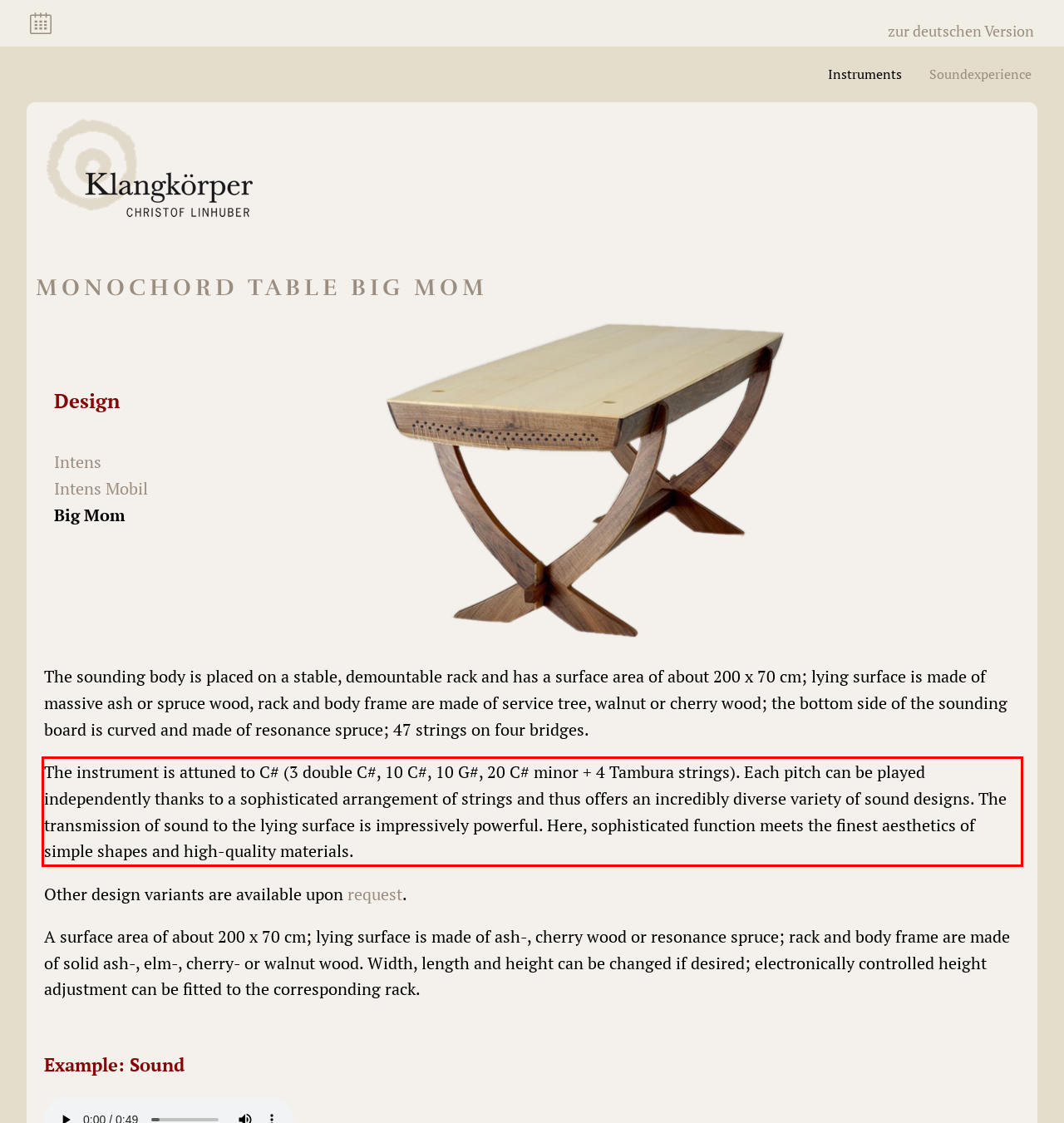Inspect the webpage screenshot that has a red bounding box and use OCR technology to read and display the text inside the red bounding box.

The instrument is attuned to C# (3 double C#, 10 C#, 10 G#, 20 C# minor + 4 Tambura strings). Each pitch can be played independently thanks to a sophisticated arrangement of strings and thus offers an incredibly diverse variety of sound designs. The transmission of sound to the lying surface is impressively powerful. Here, sophisticated function meets the finest aesthetics of simple shapes and high-quality materials.